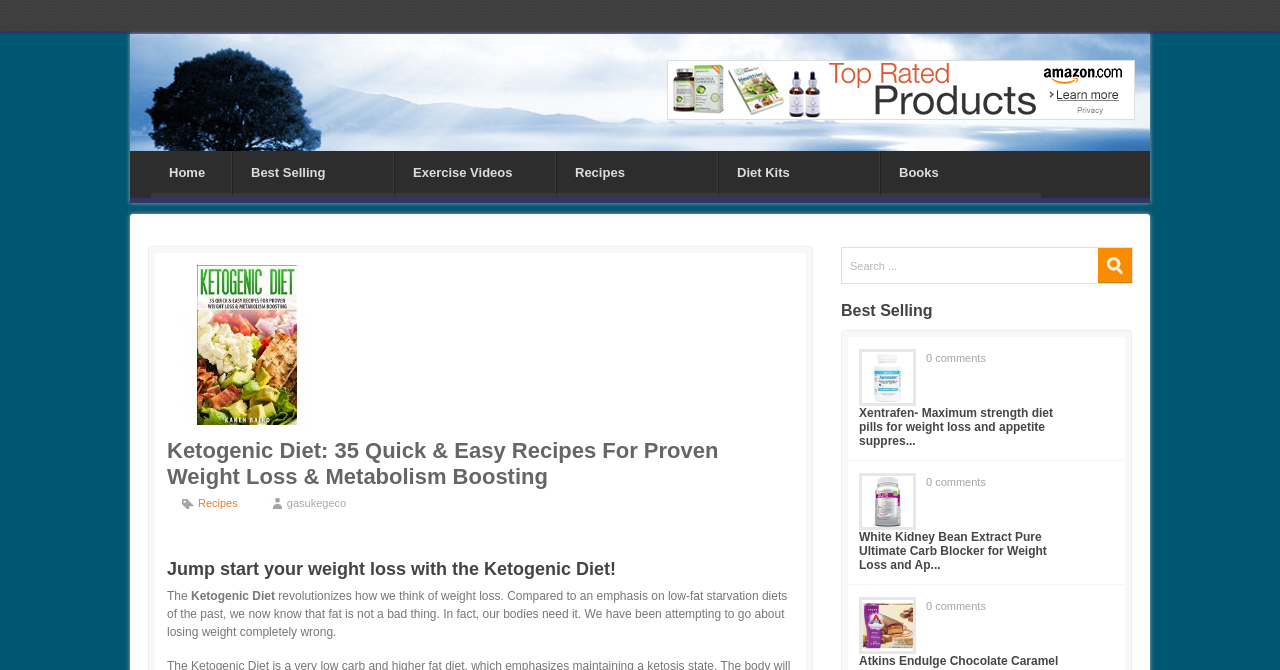What is the name of the diet pill mentioned on the webpage?
Examine the screenshot and reply with a single word or phrase.

Xentrafen